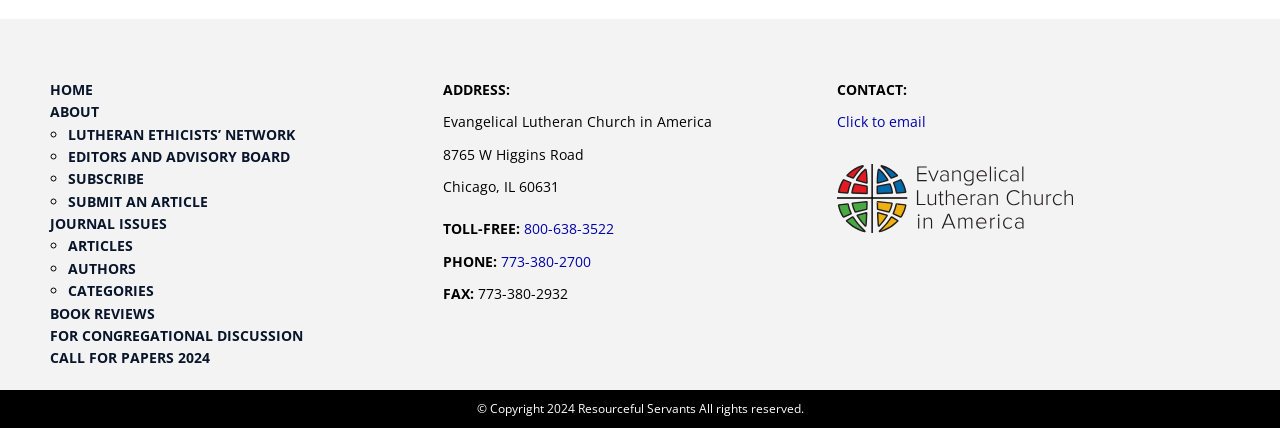Calculate the bounding box coordinates for the UI element based on the following description: "Categories". Ensure the coordinates are four float numbers between 0 and 1, i.e., [left, top, right, bottom].

[0.053, 0.657, 0.12, 0.701]